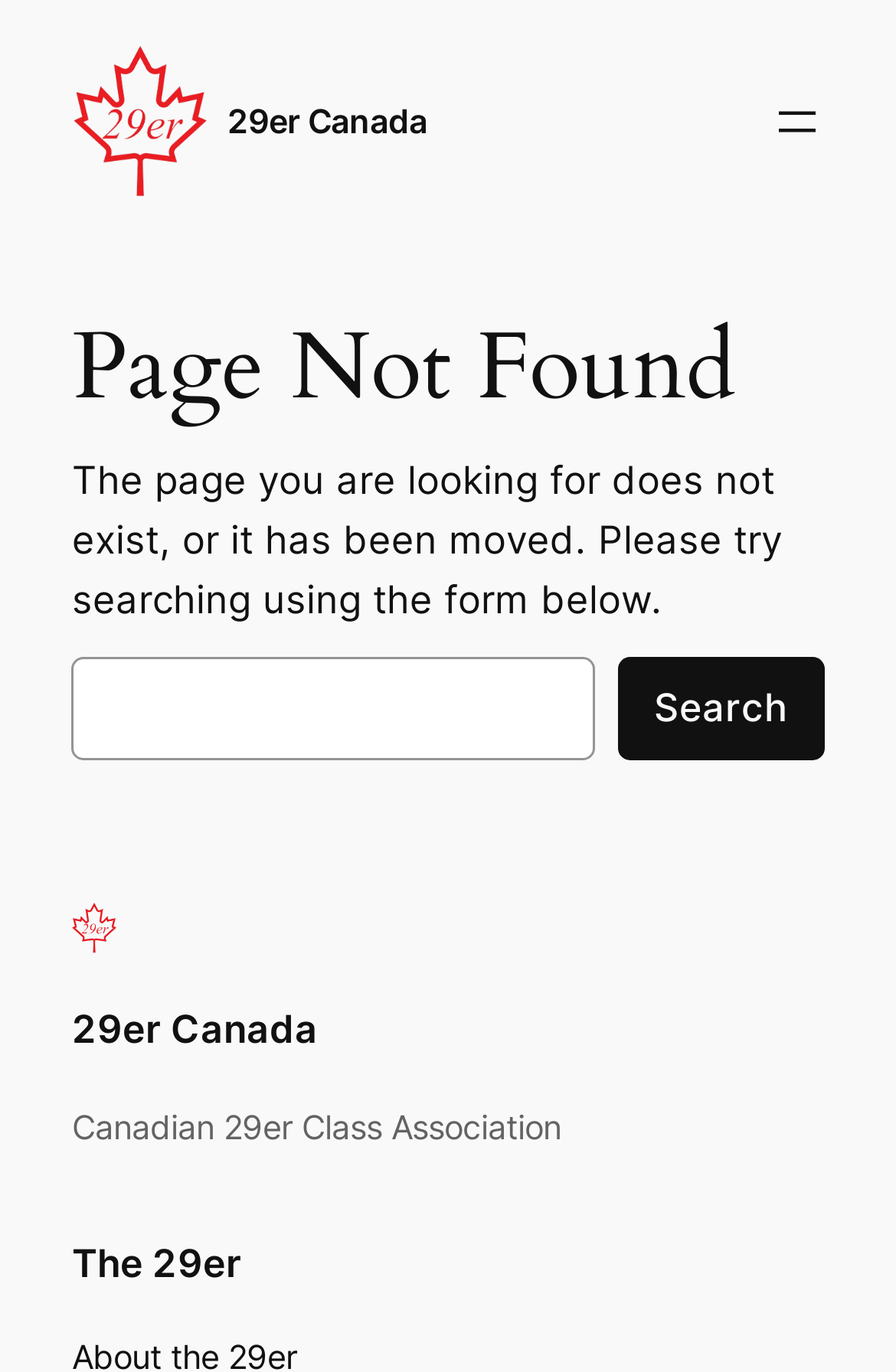Using the element description: "parent_node: Search name="s"", determine the bounding box coordinates for the specified UI element. The coordinates should be four float numbers between 0 and 1, [left, top, right, bottom].

[0.08, 0.478, 0.664, 0.554]